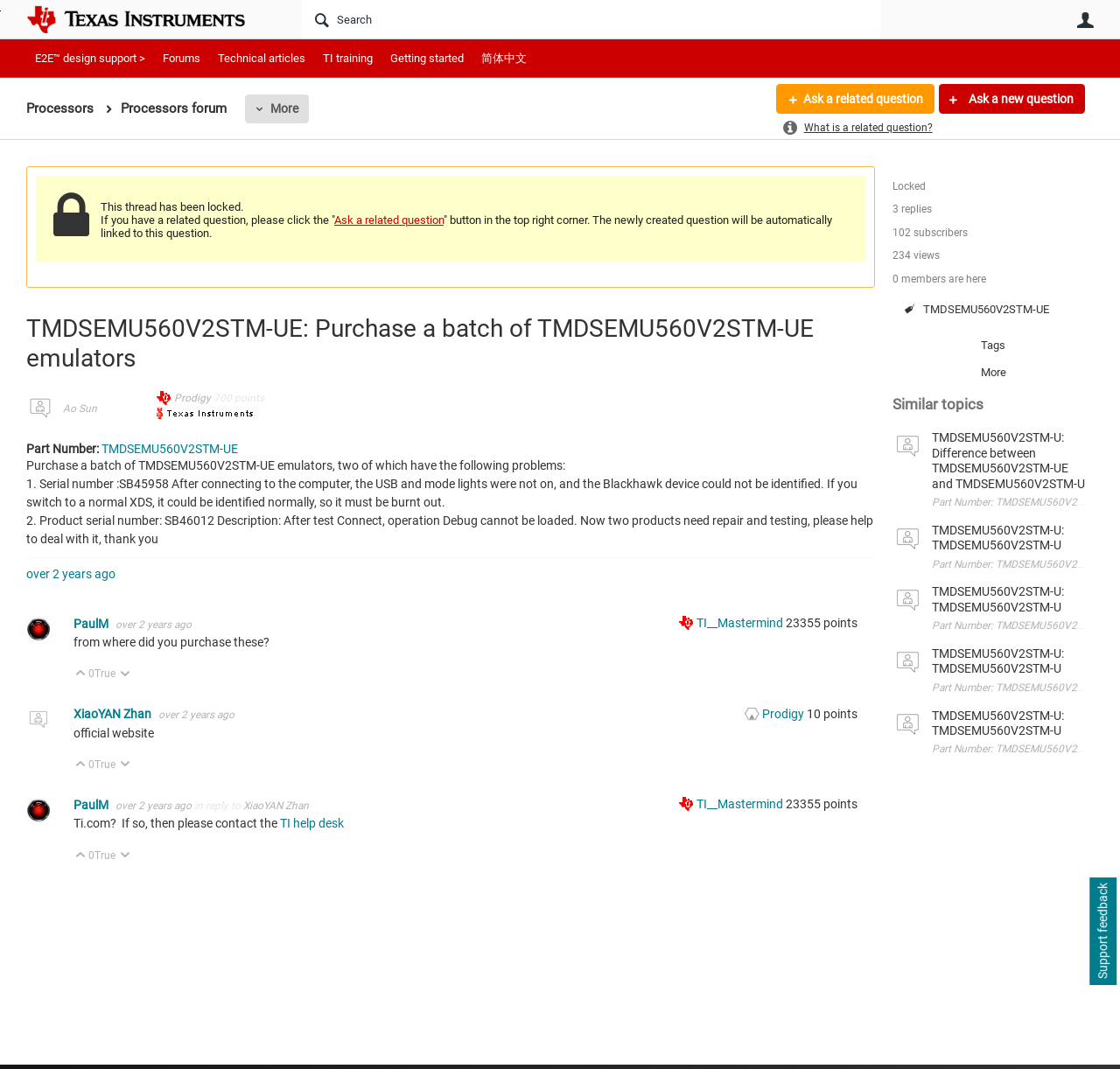Predict the bounding box coordinates of the area that should be clicked to accomplish the following instruction: "View the thread starter's profile". The bounding box coordinates should consist of four float numbers between 0 and 1, i.e., [left, top, right, bottom].

[0.023, 0.368, 0.048, 0.394]